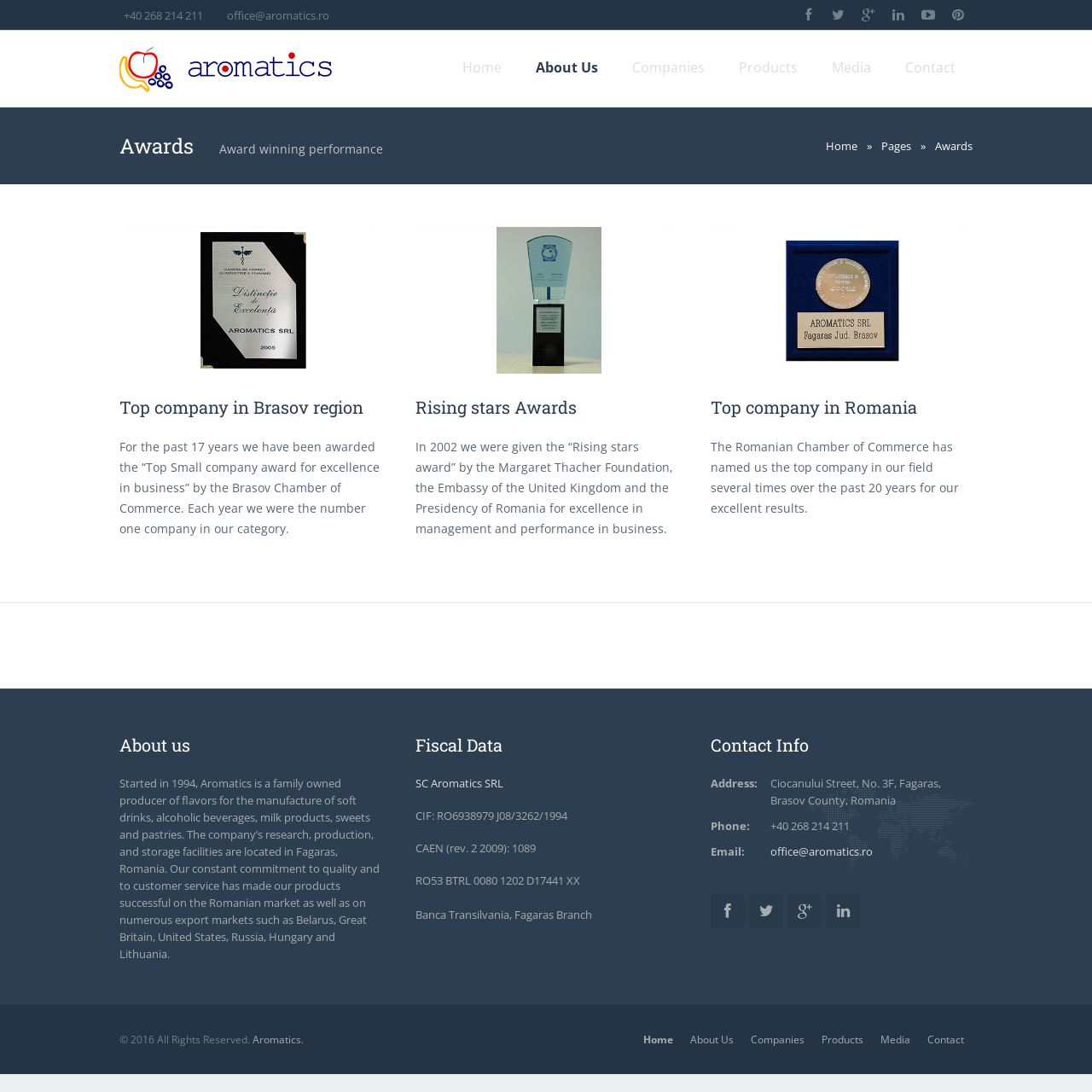Please mark the clickable region by giving the bounding box coordinates needed to complete this instruction: "Check the company's fiscal data".

[0.38, 0.671, 0.62, 0.694]